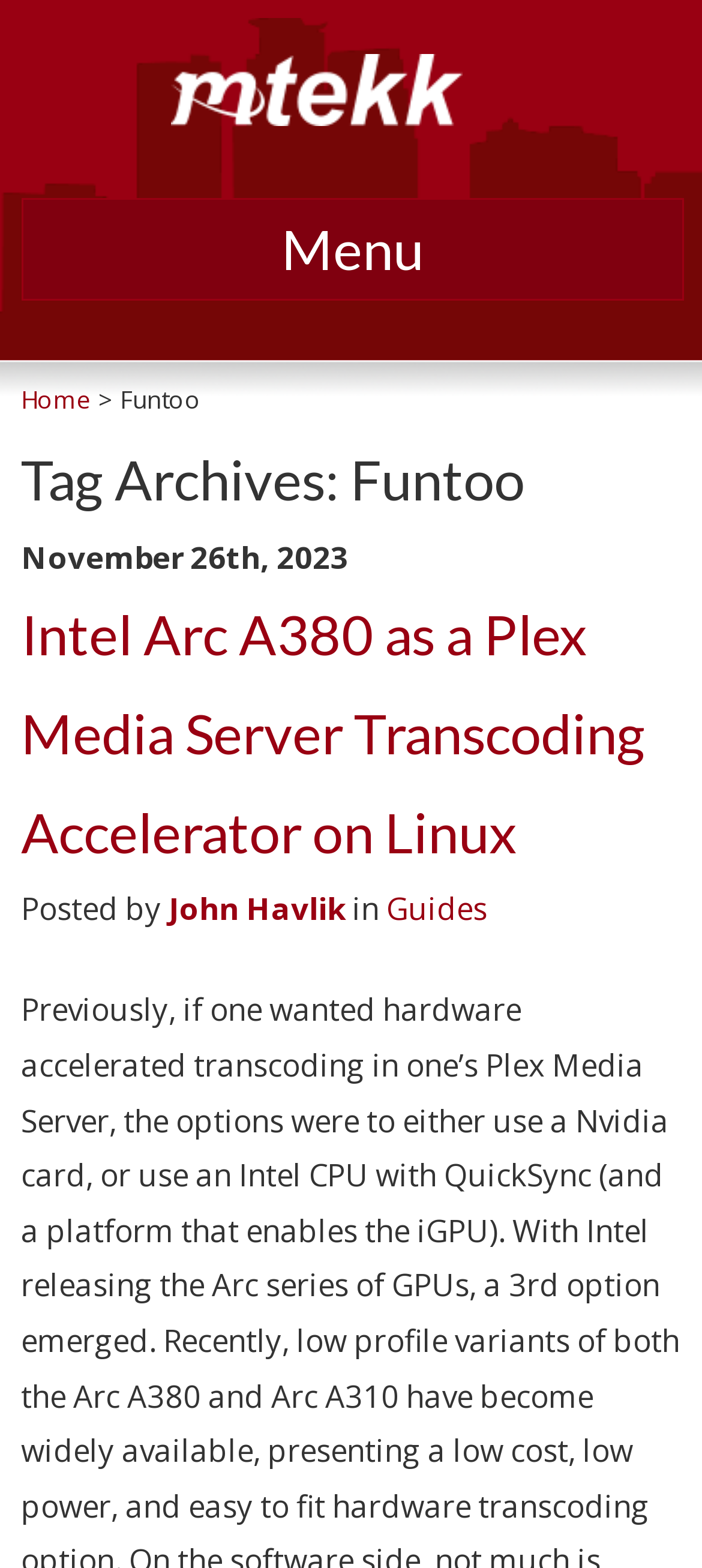Predict the bounding box coordinates for the UI element described as: "Home". The coordinates should be four float numbers between 0 and 1, presented as [left, top, right, bottom].

[0.03, 0.243, 0.13, 0.265]